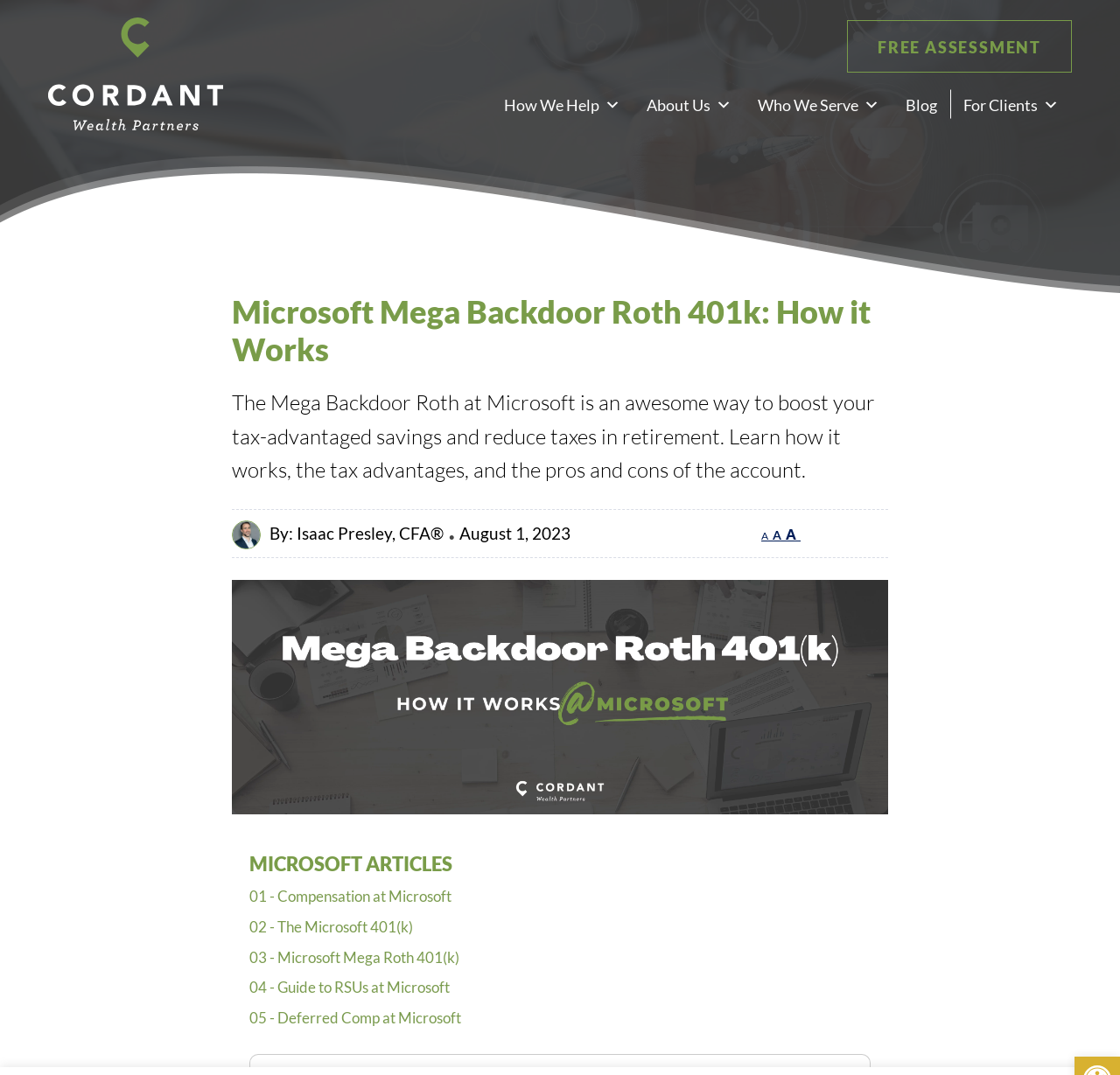Given the element description "Blog" in the screenshot, predict the bounding box coordinates of that UI element.

[0.797, 0.083, 0.848, 0.111]